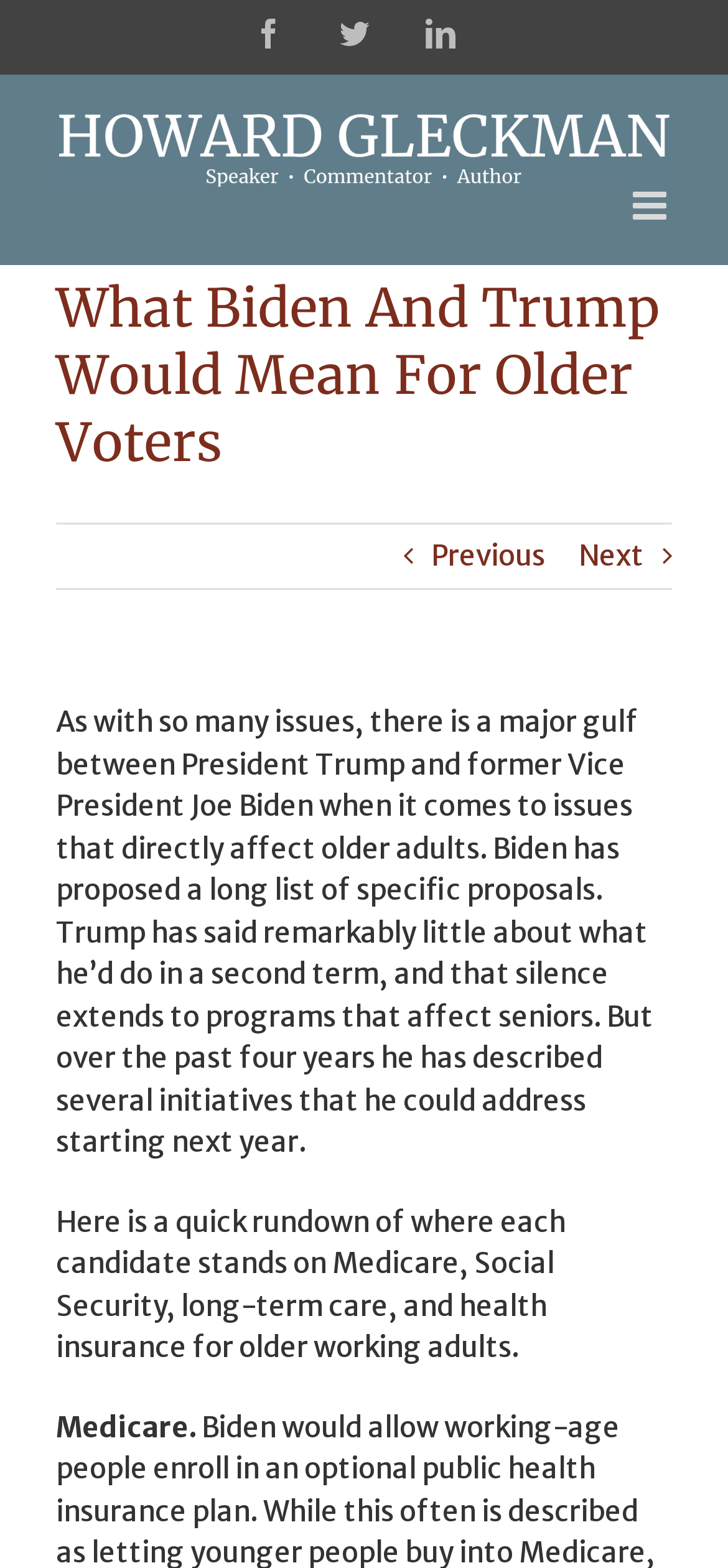Using floating point numbers between 0 and 1, provide the bounding box coordinates in the format (top-left x, top-left y, bottom-right x, bottom-right y). Locate the UI element described here: Literature

None